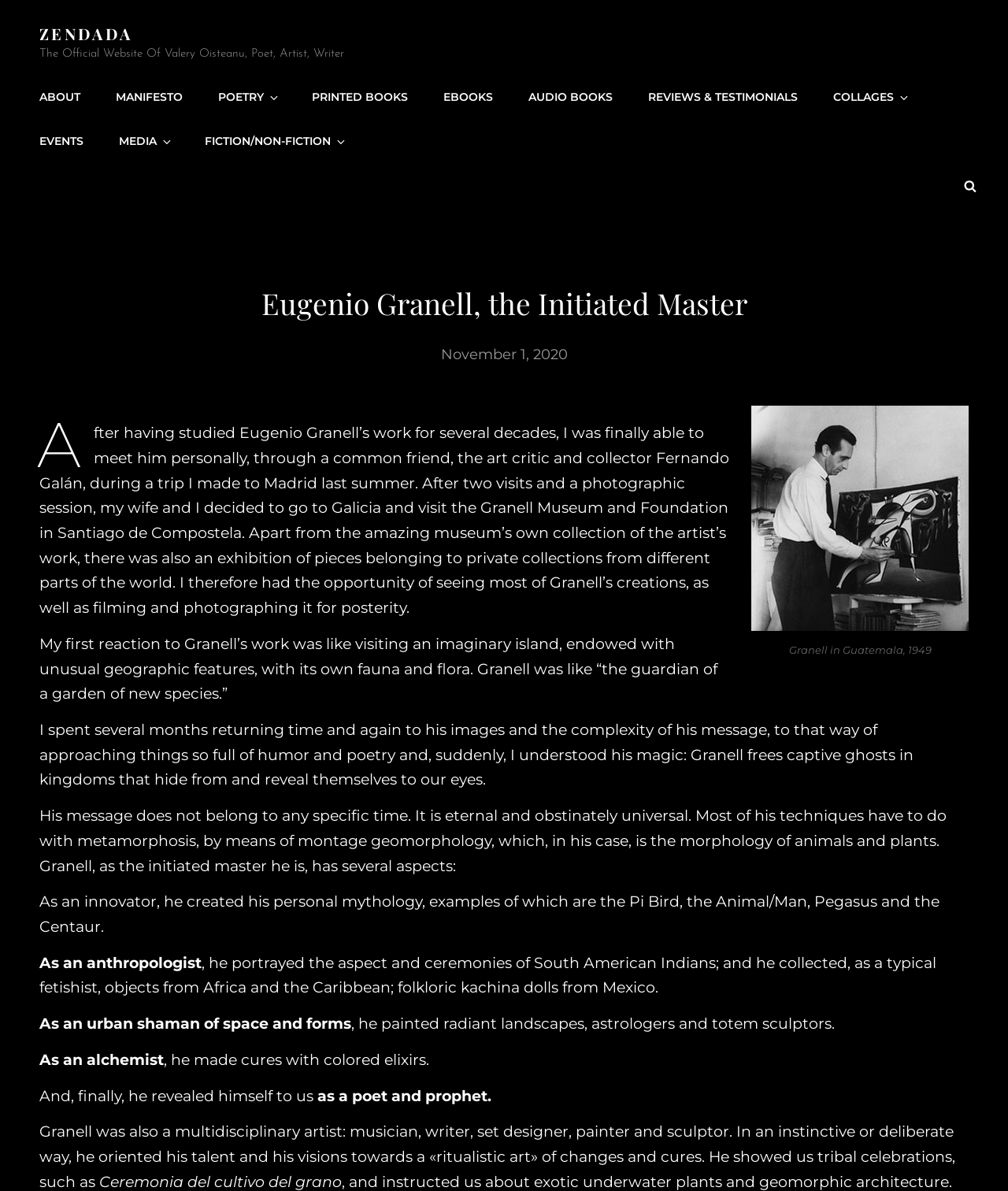What is the principal heading displayed on the webpage?

Eugenio Granell, the Initiated Master